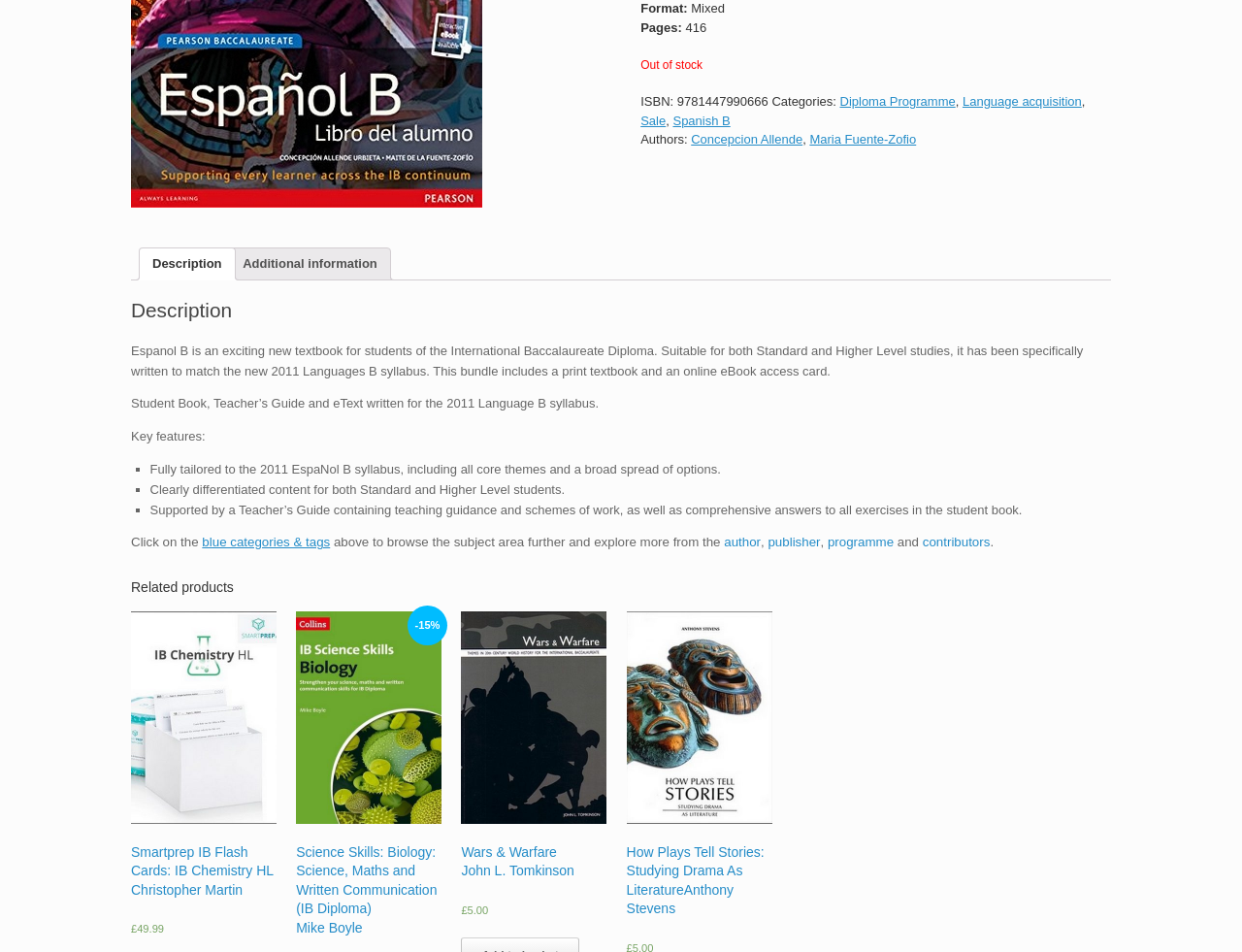Determine the bounding box coordinates for the UI element described. Format the coordinates as (top-left x, top-left y, bottom-right x, bottom-right y) and ensure all values are between 0 and 1. Element description: Maria Fuente-Zofio

[0.652, 0.139, 0.738, 0.154]